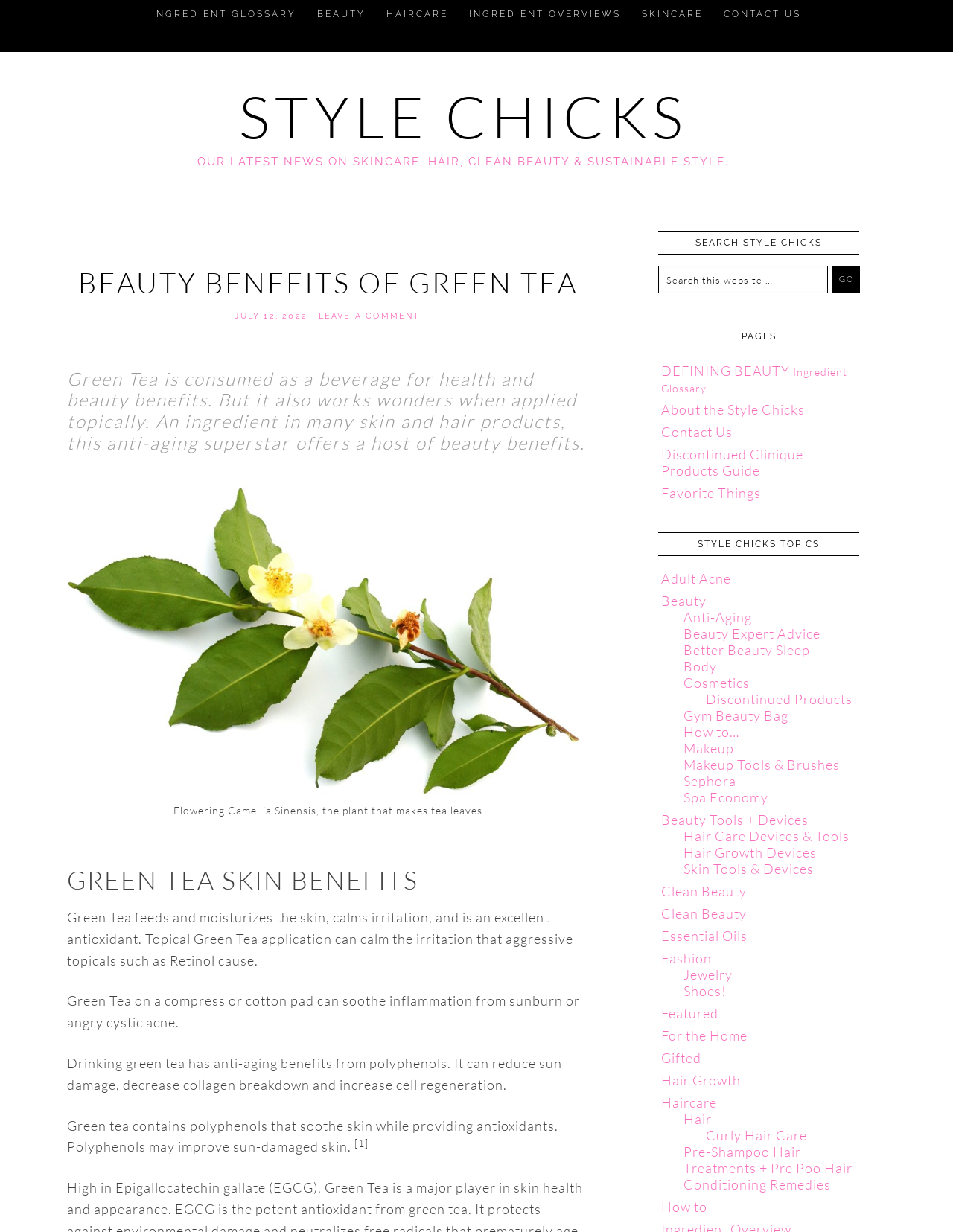What is the topic of the article with the heading 'BEAUTY BENEFITS OF GREEN TEA'?
Answer the question with a single word or phrase, referring to the image.

Green Tea benefits